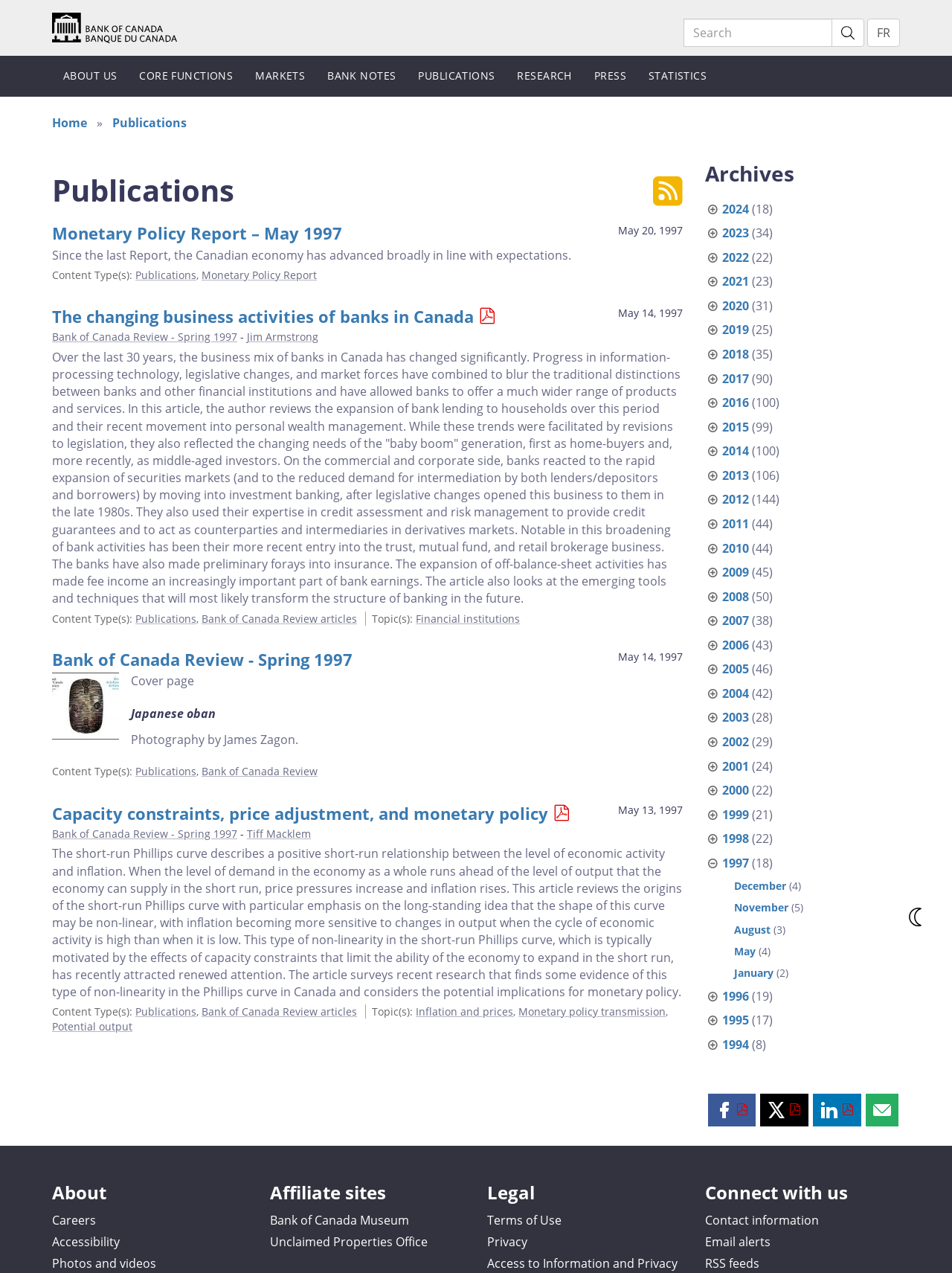Find the bounding box coordinates of the element you need to click on to perform this action: 'Read Monetary Policy Report – May 1997'. The coordinates should be represented by four float values between 0 and 1, in the format [left, top, right, bottom].

[0.055, 0.174, 0.359, 0.192]